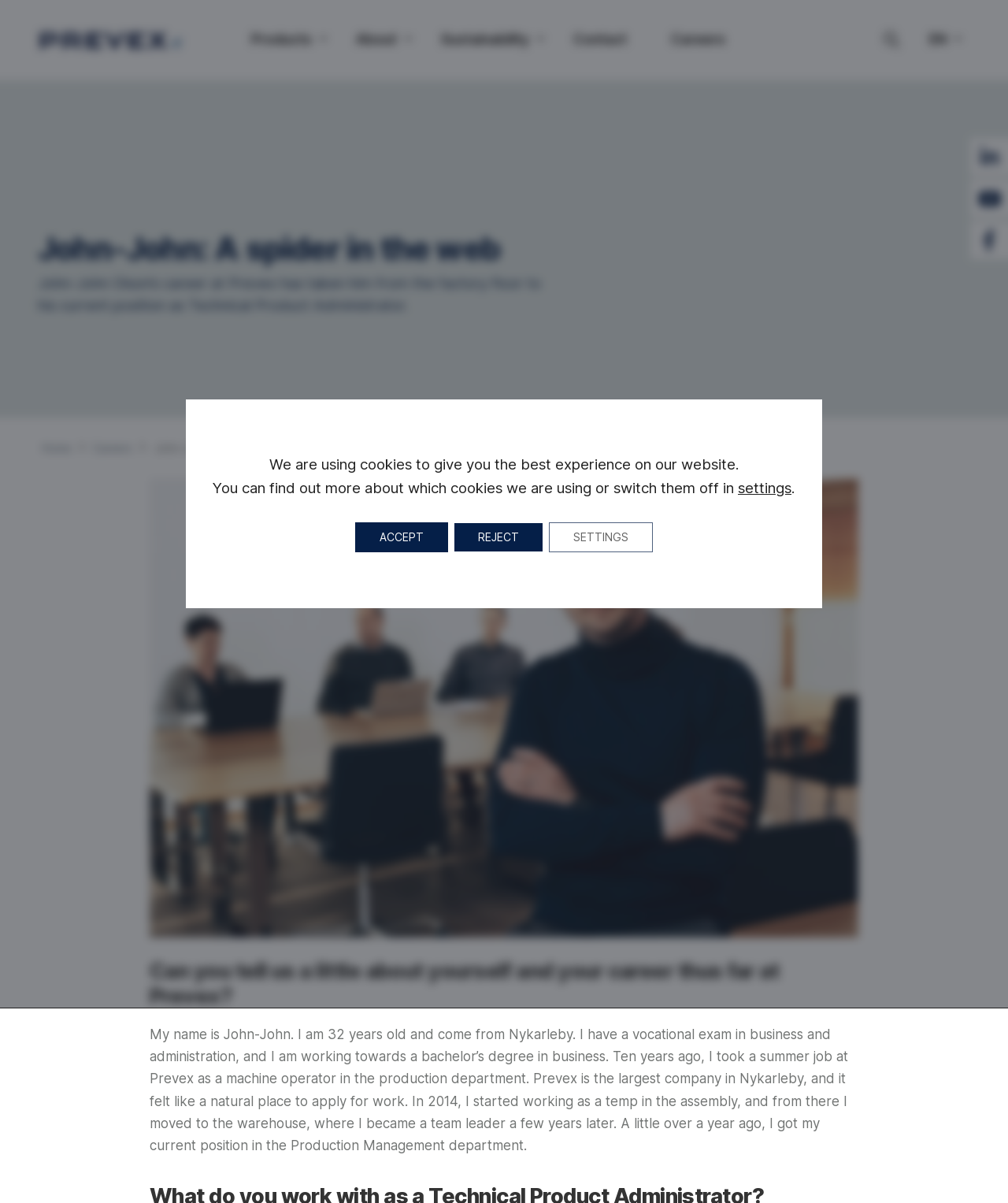What is the degree John-John is working towards?
Answer the question in a detailed and comprehensive manner.

From the webpage content, specifically the StaticText element with the text 'I am working towards a bachelor’s degree in business...', we can determine that John-John is working towards a bachelor's degree in business.